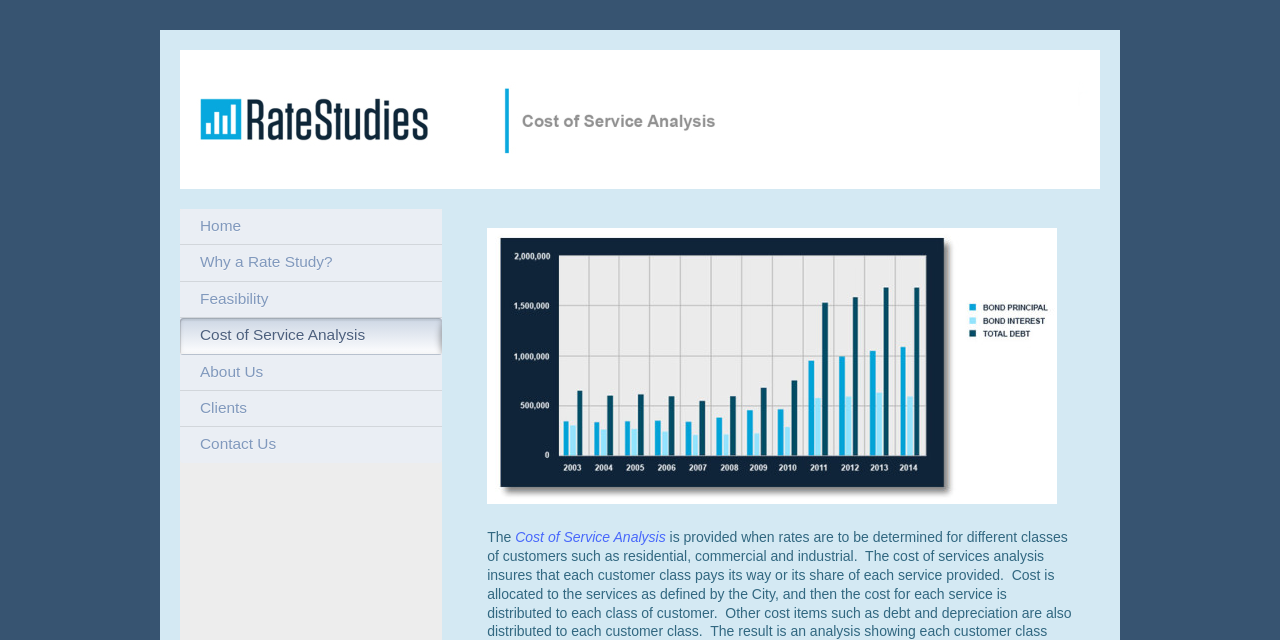How many links are in the navigation menu?
Please respond to the question with a detailed and thorough explanation.

I counted the number of links in the navigation menu, which are 'Home', 'Why a Rate Study?', 'Feasibility', 'Cost of Service Analysis', 'About Us', 'Clients', and 'Contact Us'. There are 7 links in total.